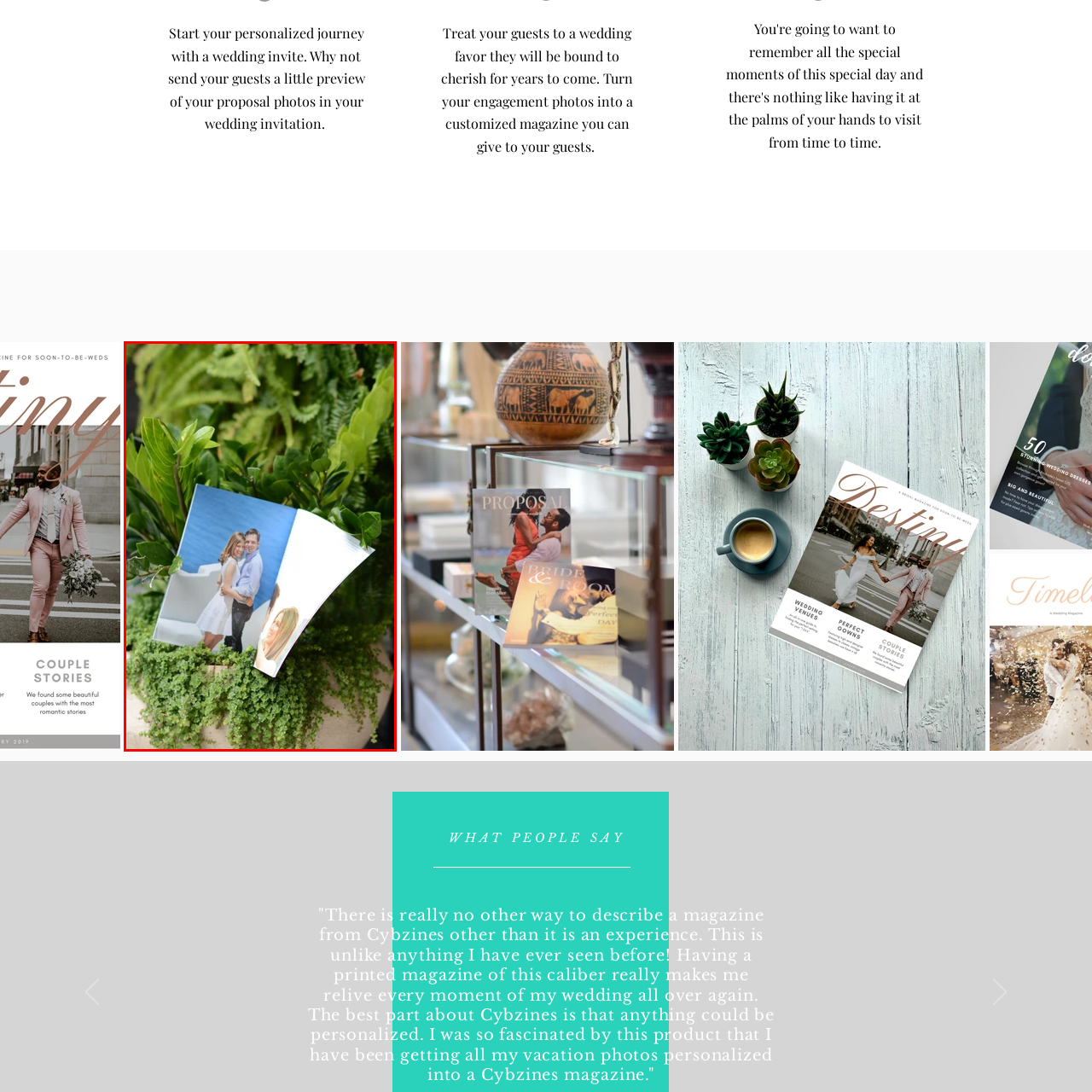Pay special attention to the segment of the image inside the red box and offer a detailed answer to the question that follows, based on what you see: What is the theme of the visual representation?

The caption states that the visual representation accentuates the theme of personalization and celebration, which is perfectly aligned with the idea of turning cherished engagement photos into memorable keepsakes for wedding guests.